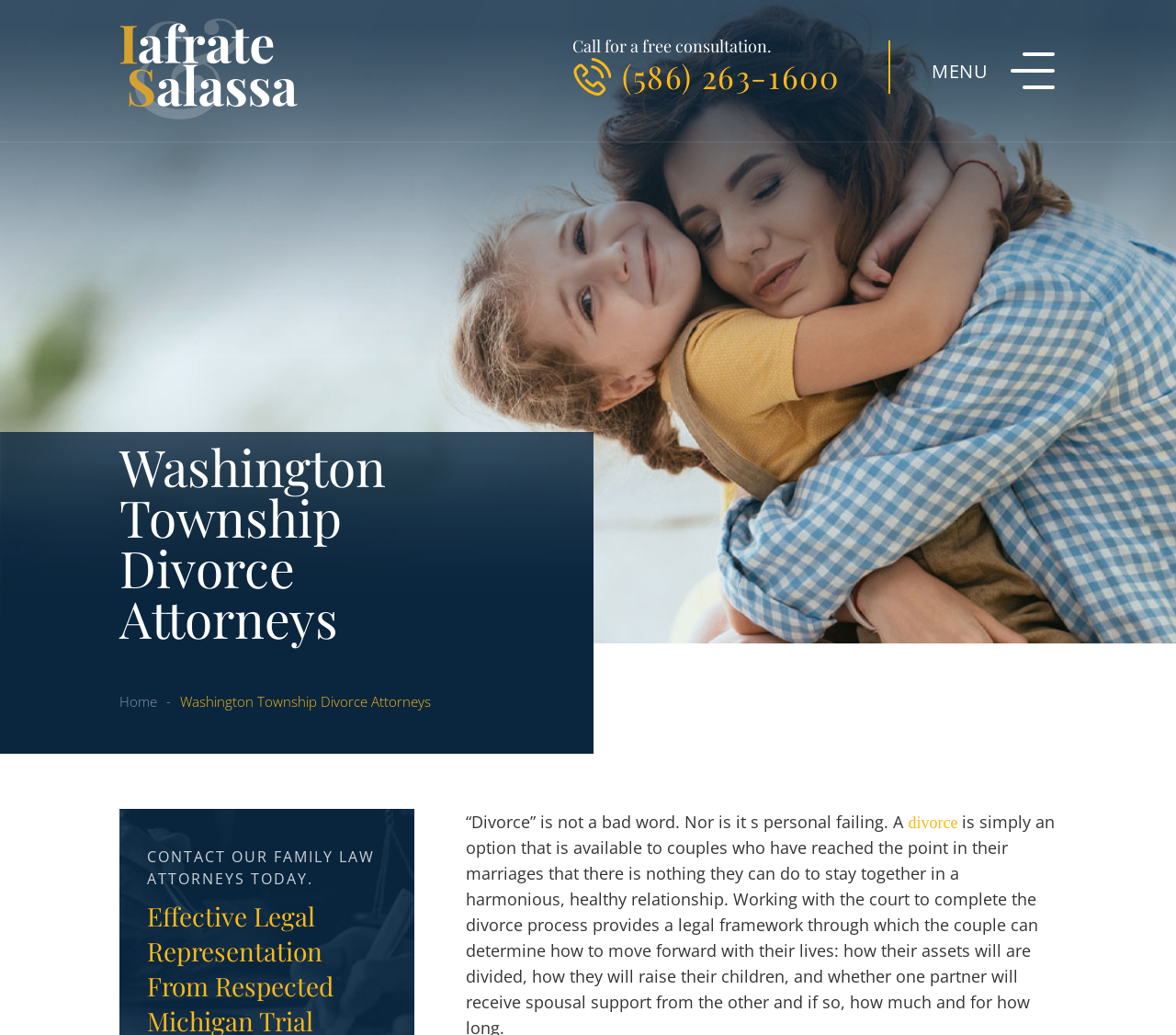Please extract the webpage's main title and generate its text content.

Washington Township Divorce Attorneys